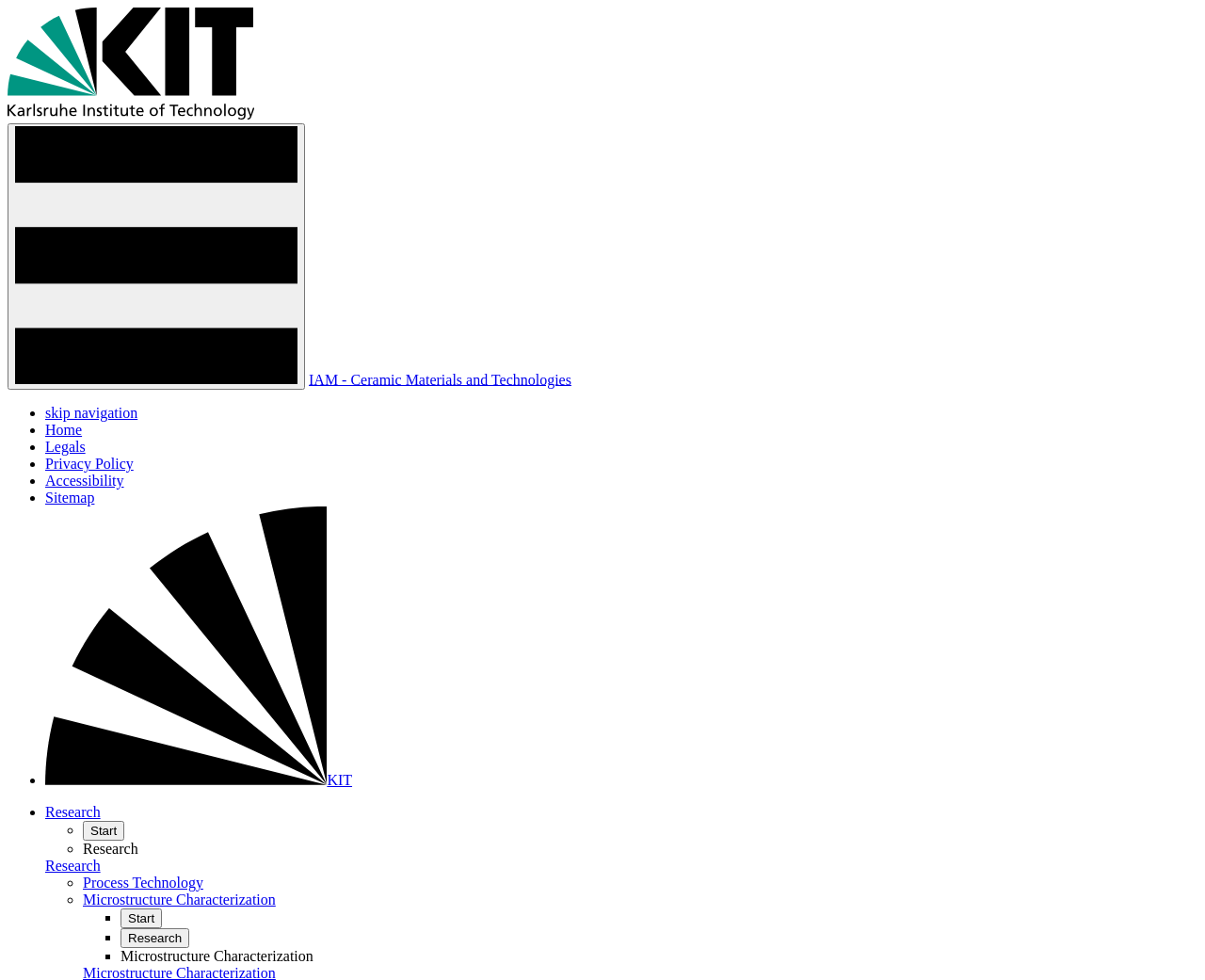Answer the question with a brief word or phrase:
What is the topic of the 'Microstructure Characterization' section?

Strontium titanate